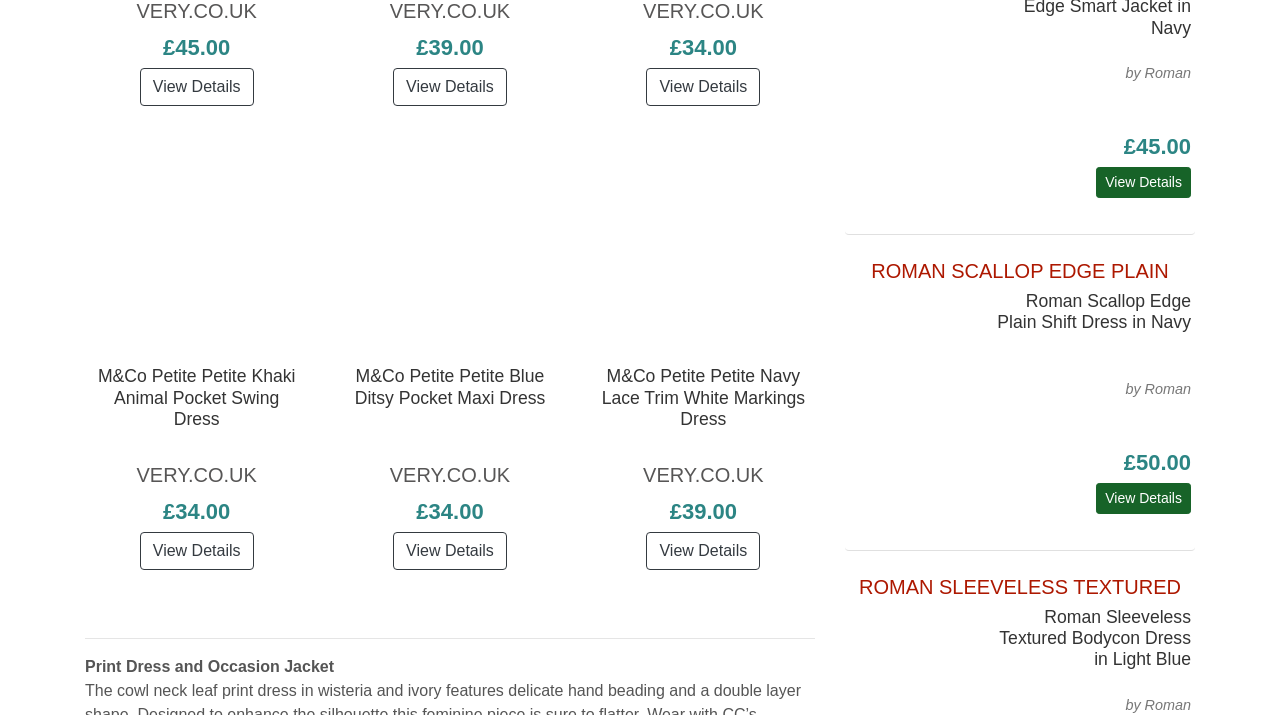Determine the bounding box coordinates for the clickable element required to fulfill the instruction: "View details of Roman Cropped Scallop Edge Smart Jacket in Navy". Provide the coordinates as four float numbers between 0 and 1, i.e., [left, top, right, bottom].

[0.856, 0.234, 0.93, 0.277]